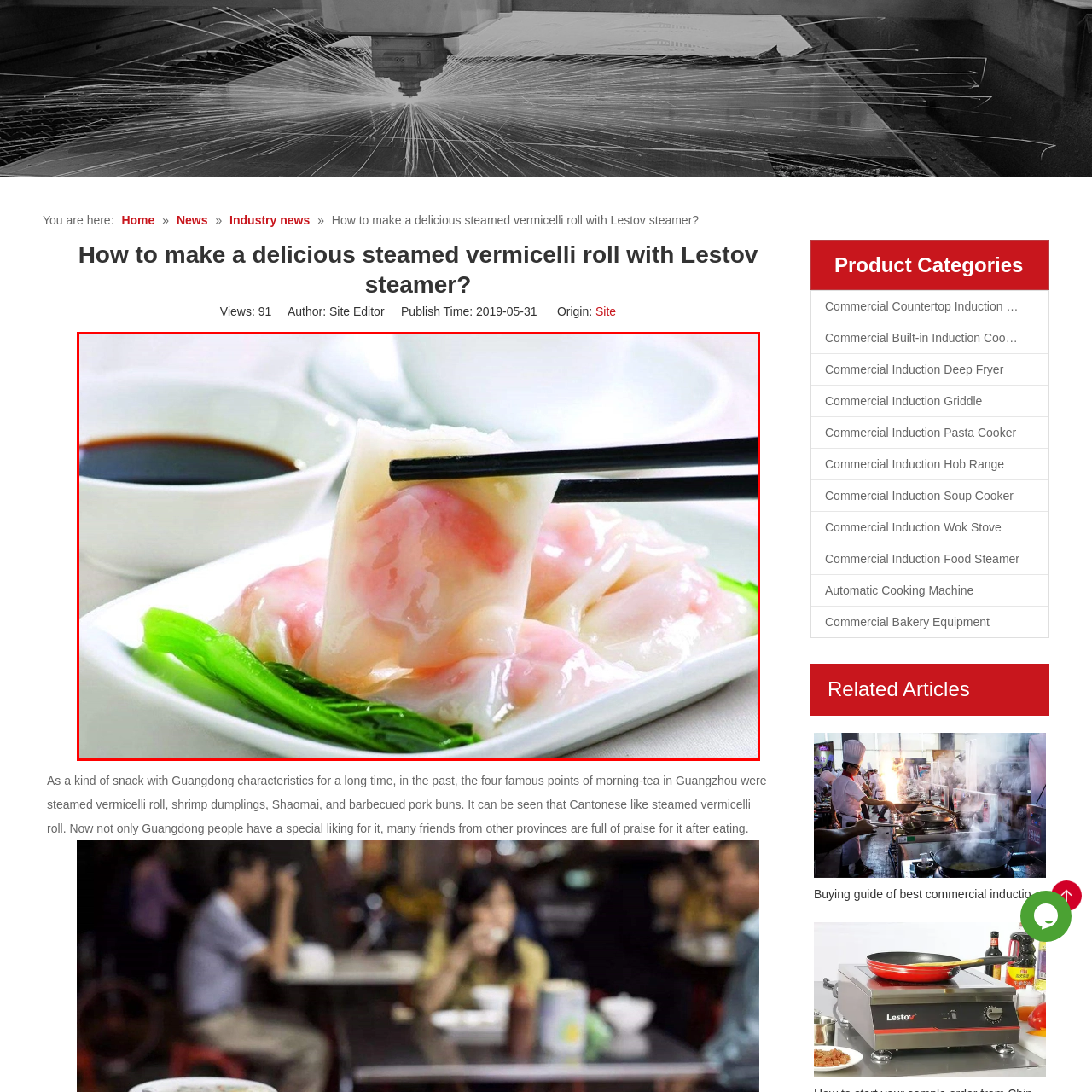What is the origin of this culinary tradition?
Look at the section marked by the red bounding box and provide a single word or phrase as your answer.

Guangdong